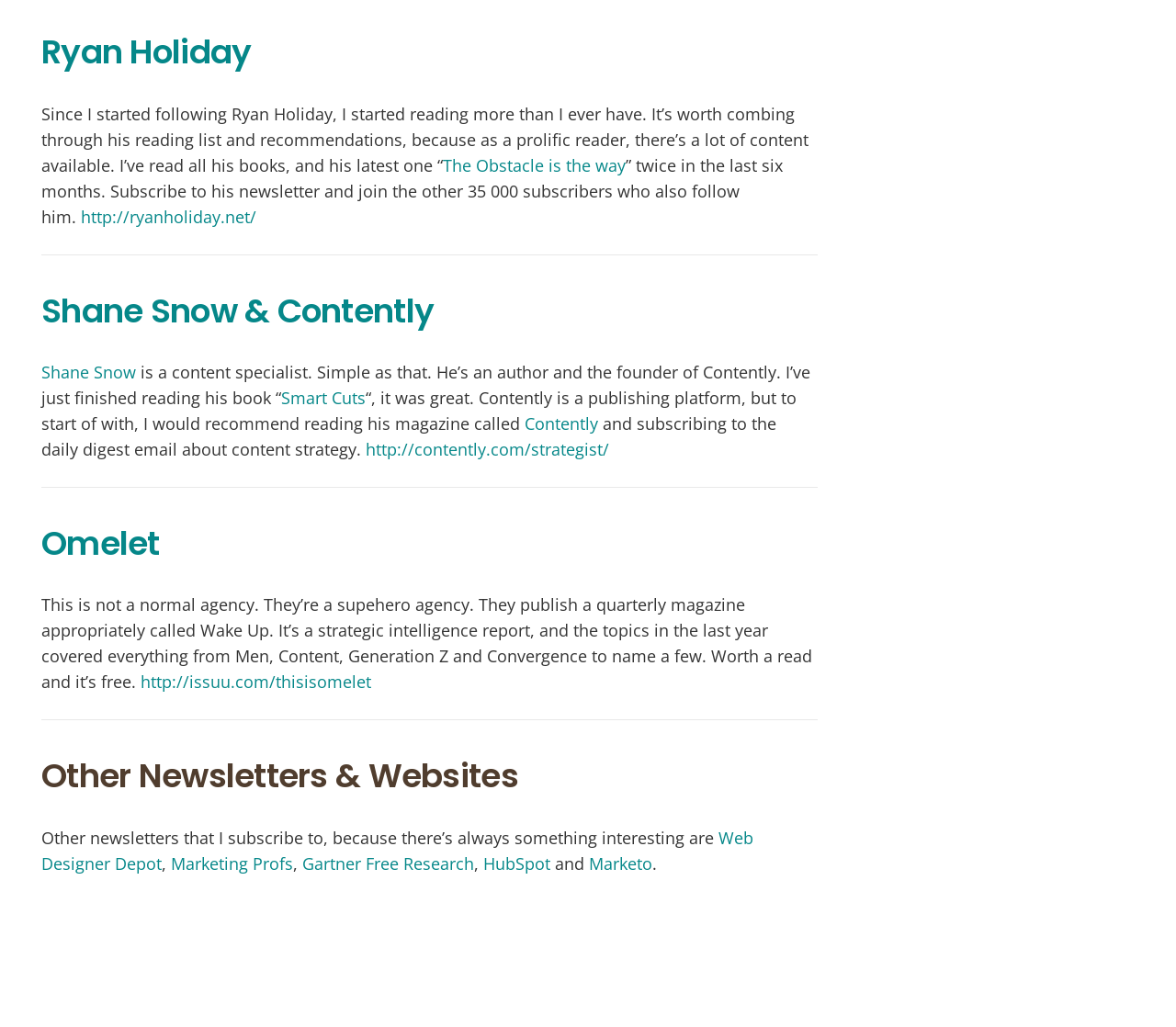Extract the bounding box coordinates for the HTML element that matches this description: "The Obstacle is the way". The coordinates should be four float numbers between 0 and 1, i.e., [left, top, right, bottom].

[0.377, 0.15, 0.532, 0.171]